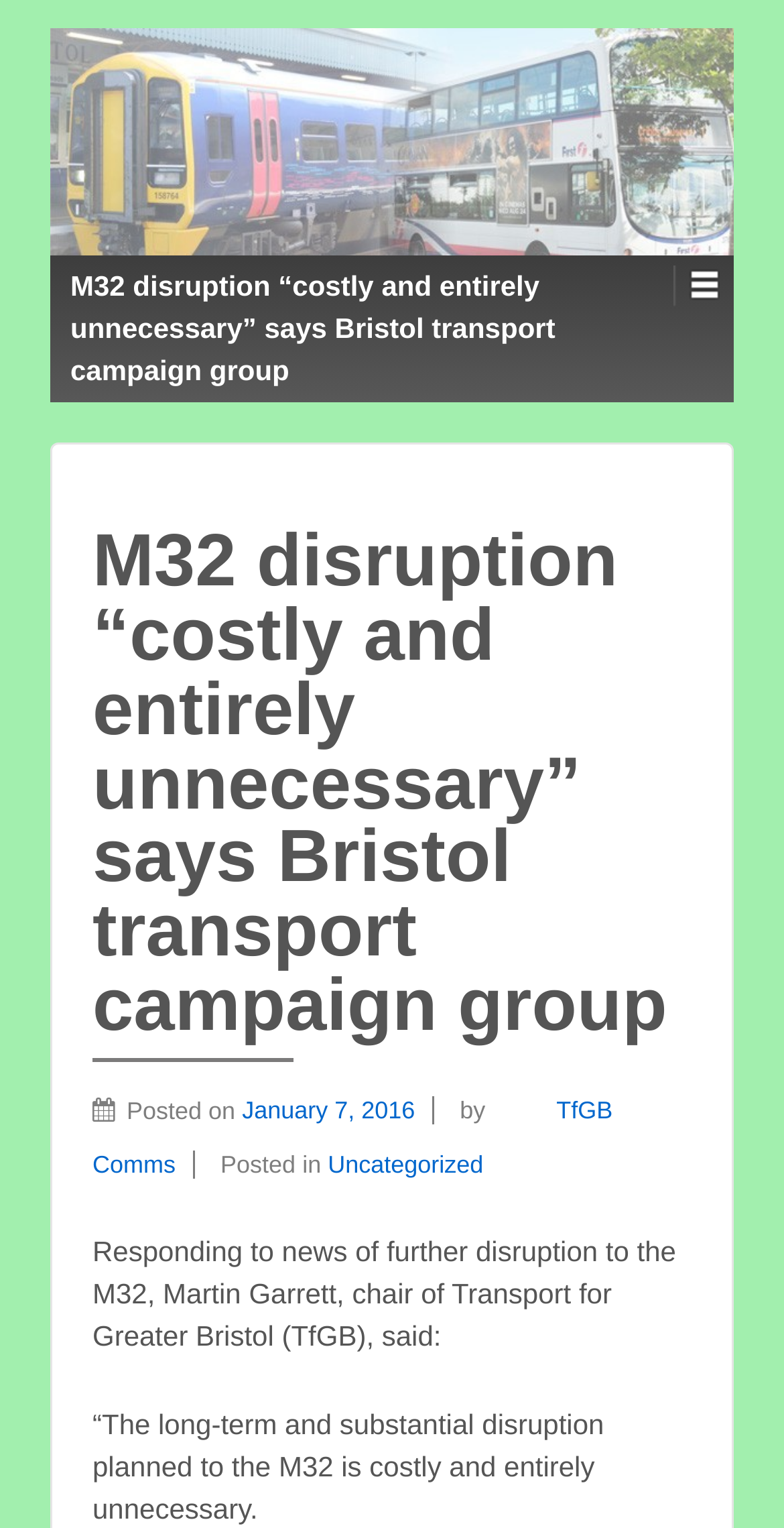Give a one-word or short phrase answer to this question: 
When was the article posted?

January 7, 2016